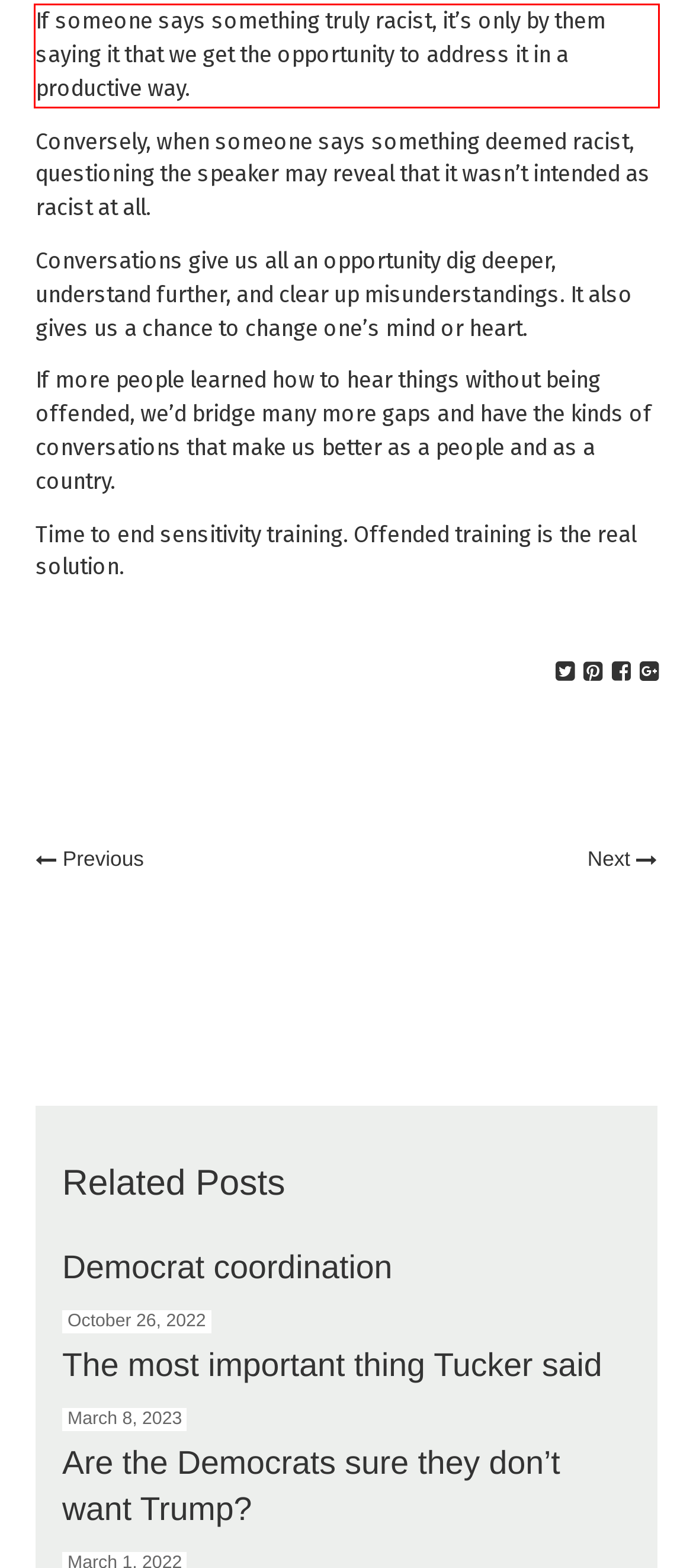You have a screenshot of a webpage with a red bounding box. Use OCR to generate the text contained within this red rectangle.

If someone says something truly racist, it’s only by them saying it that we get the opportunity to address it in a productive way.